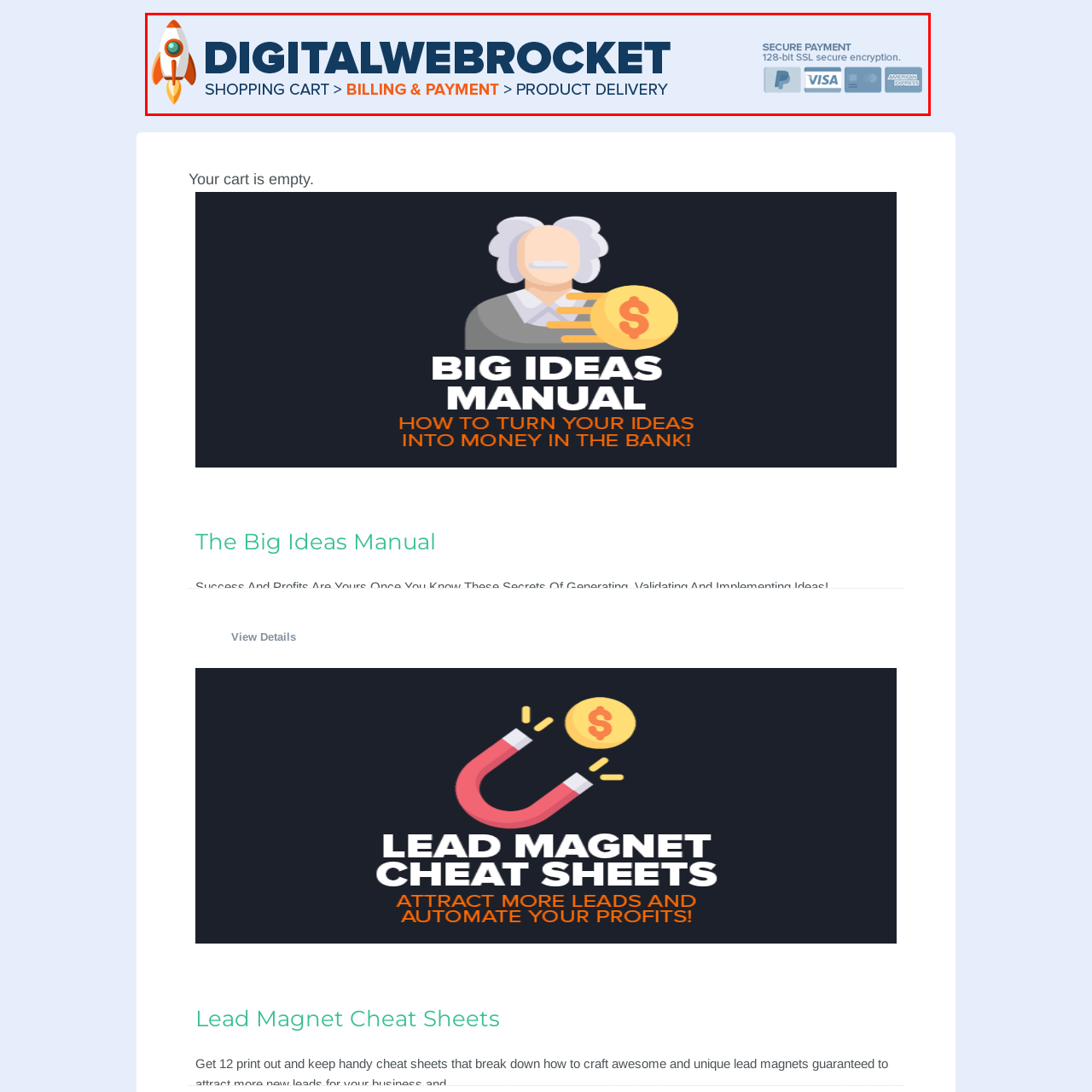Provide a thorough caption for the image that is surrounded by the red boundary.

The image showcases the branded header for the Digital Web Rocket's secure checkout page. Prominently displayed at the top is the bold title "DIGITALWEBROCKET," highlighting the company's branding. Below this distinctive logo, a navigation path indicates the user's journey: "SHOPPING CART > BILLING & PAYMENT > PRODUCT DELIVERY," guiding customers through the checkout process.

To the right, a message assures users of security with the phrase "SECURE PAYMENT" alongside a graphic displaying the use of 128-bit SSL encryption for enhanced security, which is essential for online transactions. Accompanying this message are recognizable payment icons, including PayPal, Visa, and American Express, affirming the various payment methods accepted by the platform. This setup instills confidence in users as they proceed with their purchase.